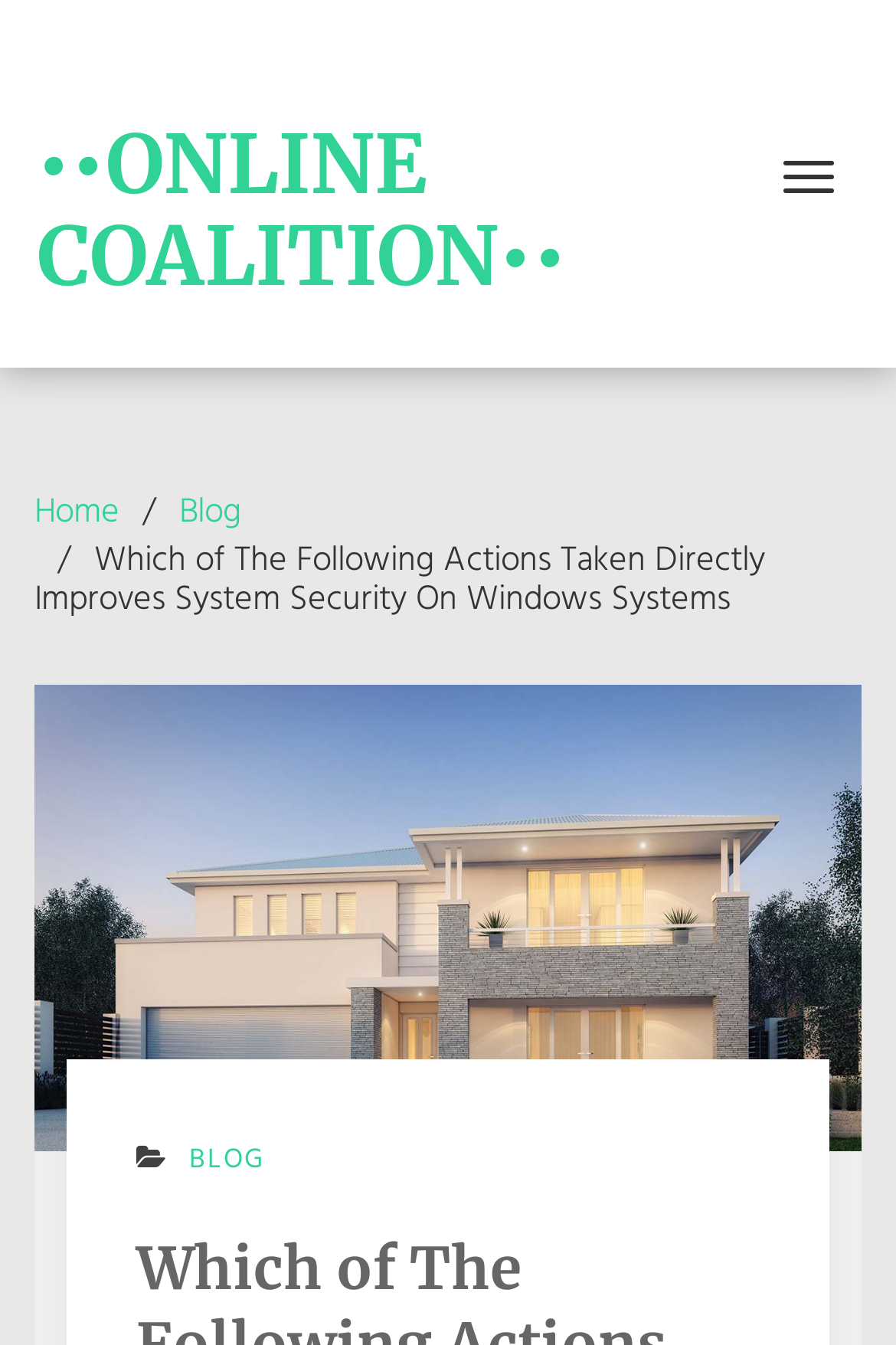How many links are present below the breadcrumbs section? Look at the image and give a one-word or short phrase answer.

2